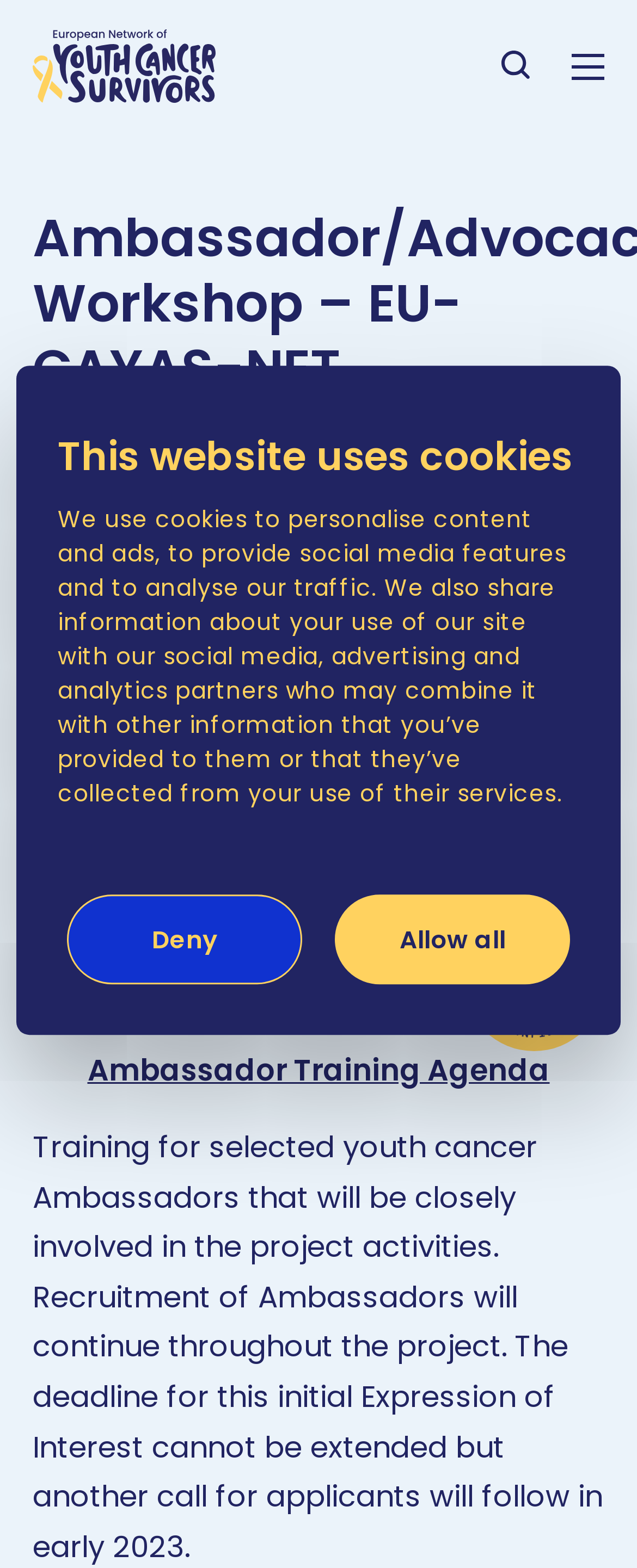Summarize the webpage with intricate details.

The webpage is about an Ambassador/Advocacy Workshop organized by EU-CAYAS-NET and BeatCancer. At the top, there is a dialog box with a tab panel labeled "Consent" that informs users about the website's use of cookies. Below this dialog box, there is a heading that displays the title of the workshop. 

On the top-left corner, there is a link and an image, both labeled "BeatCancer". To the right of these elements, there is another image. 

Below the title, there are three lines of text that display the date and time of the workshop: "9th FEBRUARY 10th", "09:00 – 12:00 CET", and "BRUSSELS/ONLINE". 

Further down, there is a link and a heading that reads "Ambassador Training Agenda". Below this heading, there is a link with the same label and a paragraph of text that describes the training program for youth cancer Ambassadors. 

At the bottom of the page, there is a link labeled "get involved" with an accompanying image and a generic element with repetitive text "GET INVOLVED".